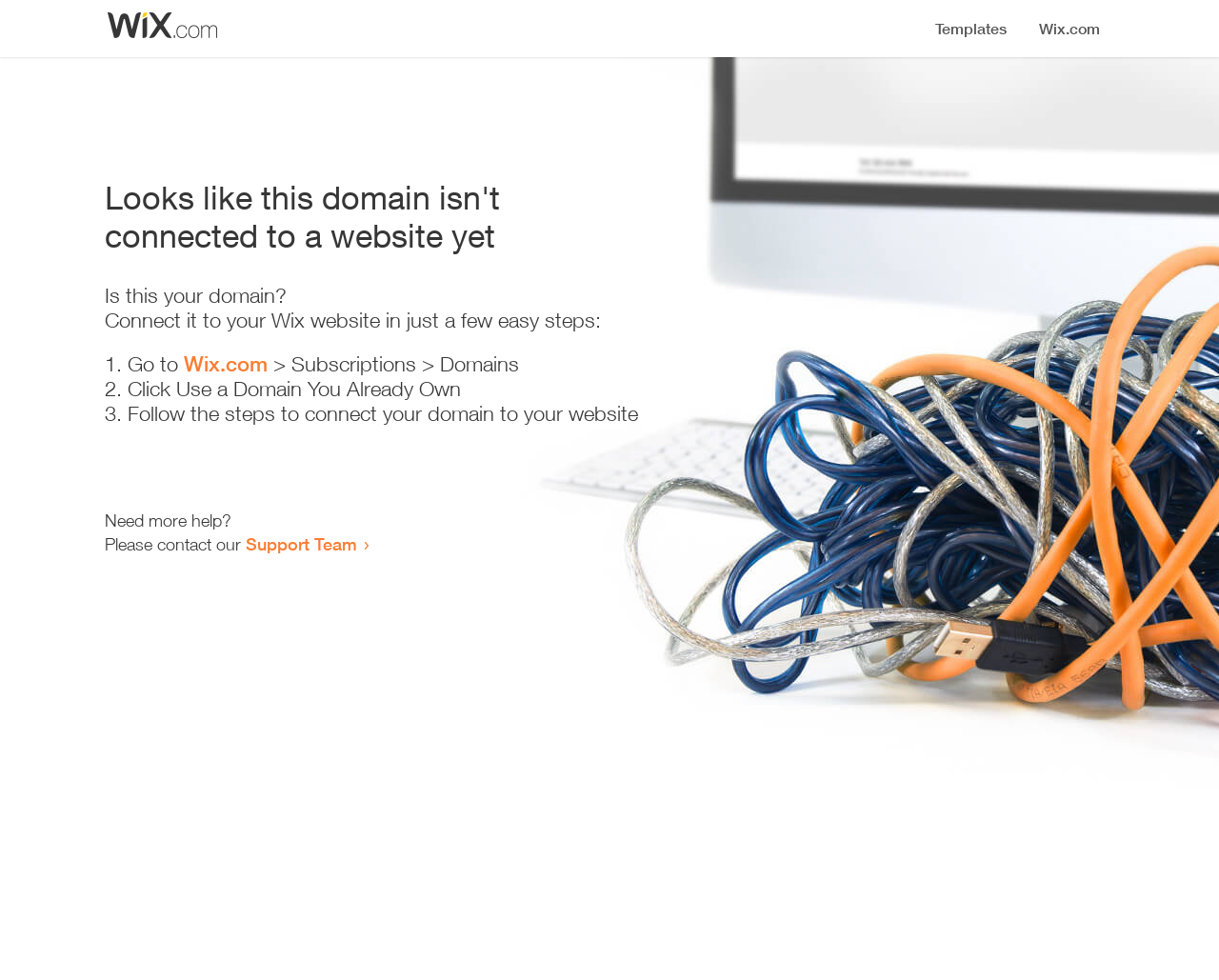Identify the bounding box for the given UI element using the description provided. Coordinates should be in the format (top-left x, top-left y, bottom-right x, bottom-right y) and must be between 0 and 1. Here is the description: Horoscope 2025

None